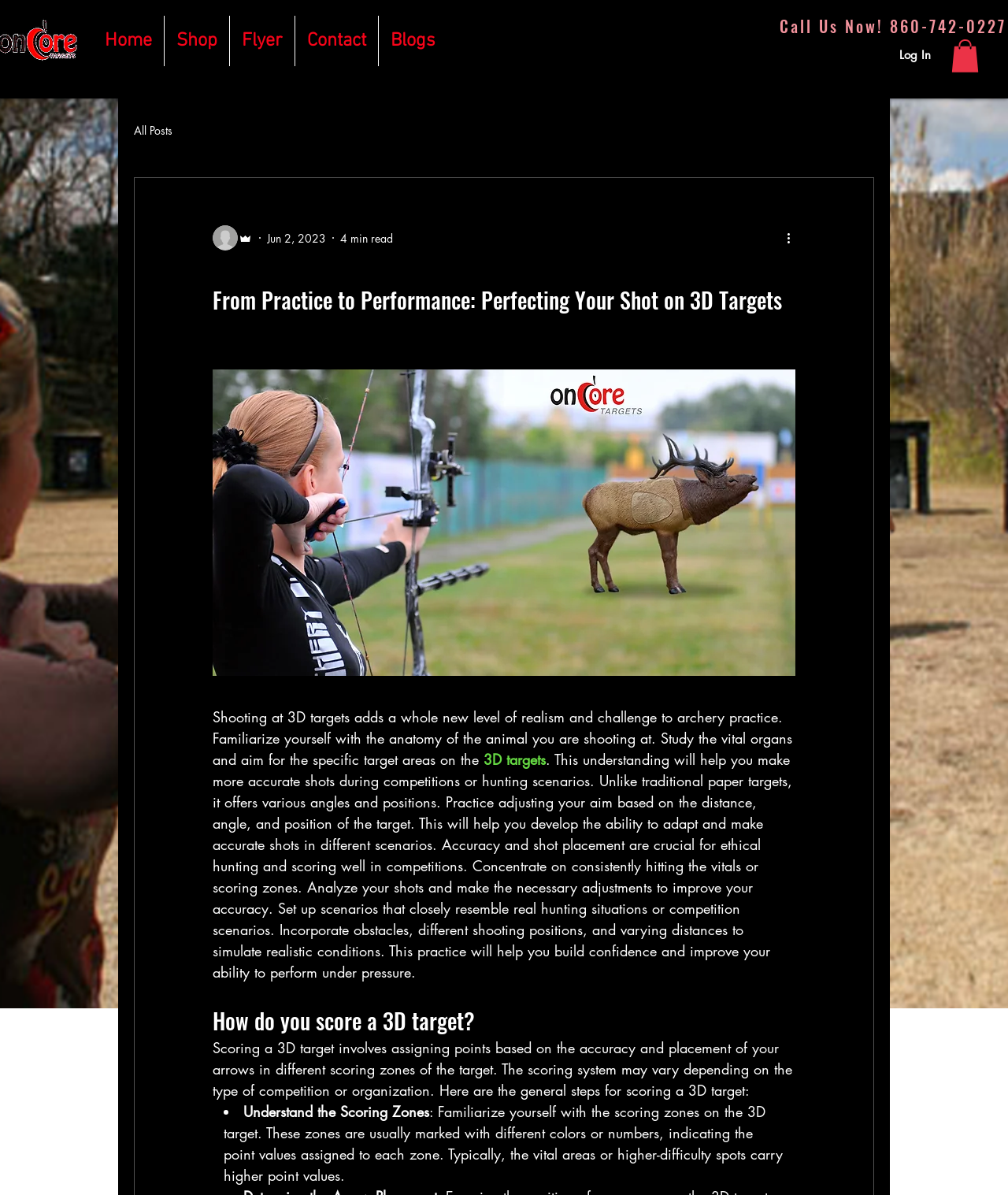Please determine the bounding box coordinates of the area that needs to be clicked to complete this task: 'Click the 'More actions' button'. The coordinates must be four float numbers between 0 and 1, formatted as [left, top, right, bottom].

[0.778, 0.191, 0.797, 0.207]